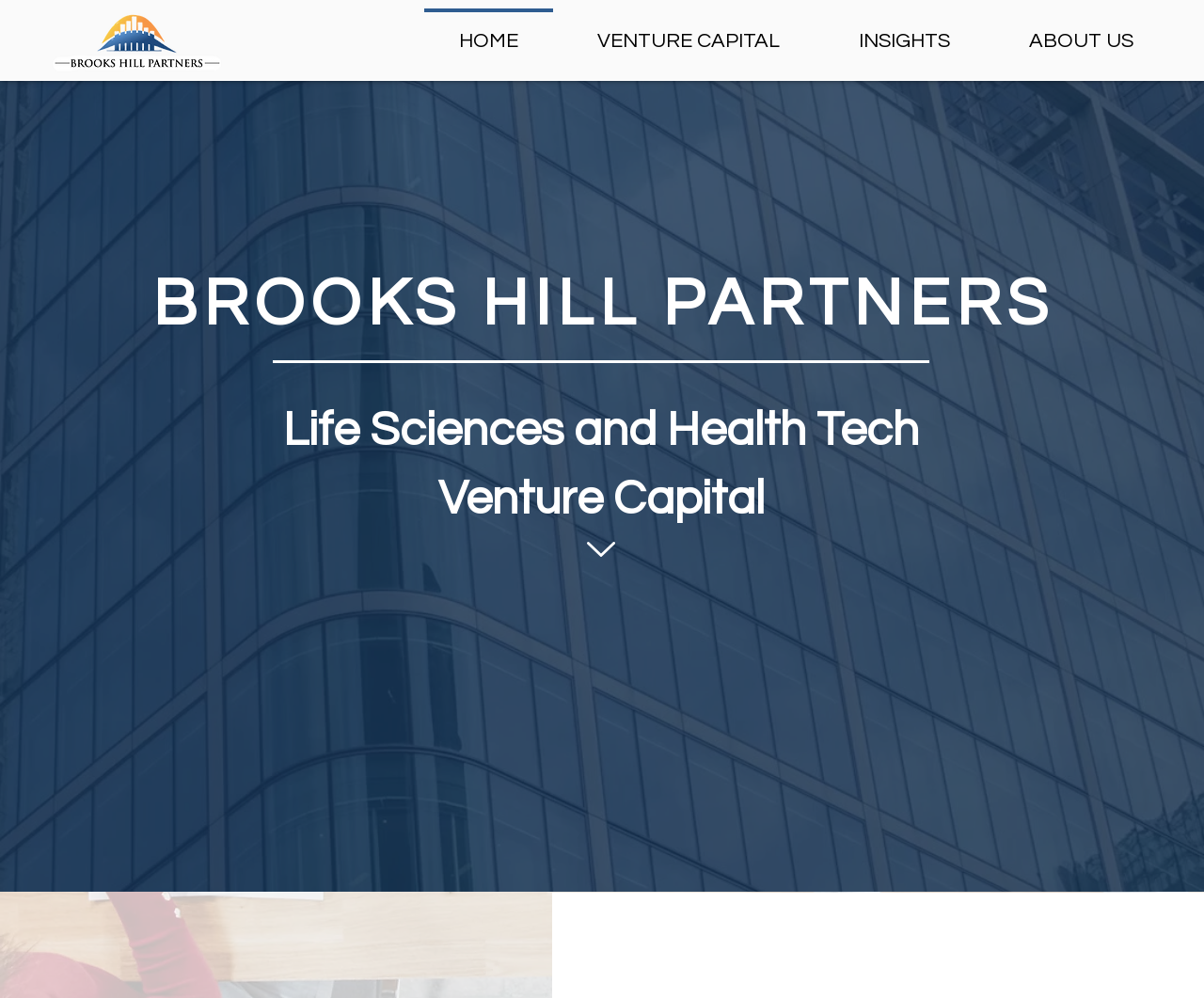Explain the webpage's design and content in an elaborate manner.

The webpage is about Brooks Hill Partners, a life sciences consulting and health tech venture capital firm. At the top left corner, there is a logo of Brooks Hill Partners, which is an image with text. 

To the right of the logo, there is a navigation menu with five items: "HOME", "VENTURE CAPITAL", "INSIGHTS", "ABOUT US", and an empty link. 

Below the navigation menu, there are two headings. The first heading is "BROOKS HILL PARTNERS" and the second heading is "Life Sciences and Health Tech Venture Capital". 

There is a link in the middle of the page, but it does not have any text. 

At the bottom of the page, there is a region labeled "Home Page Learn More".